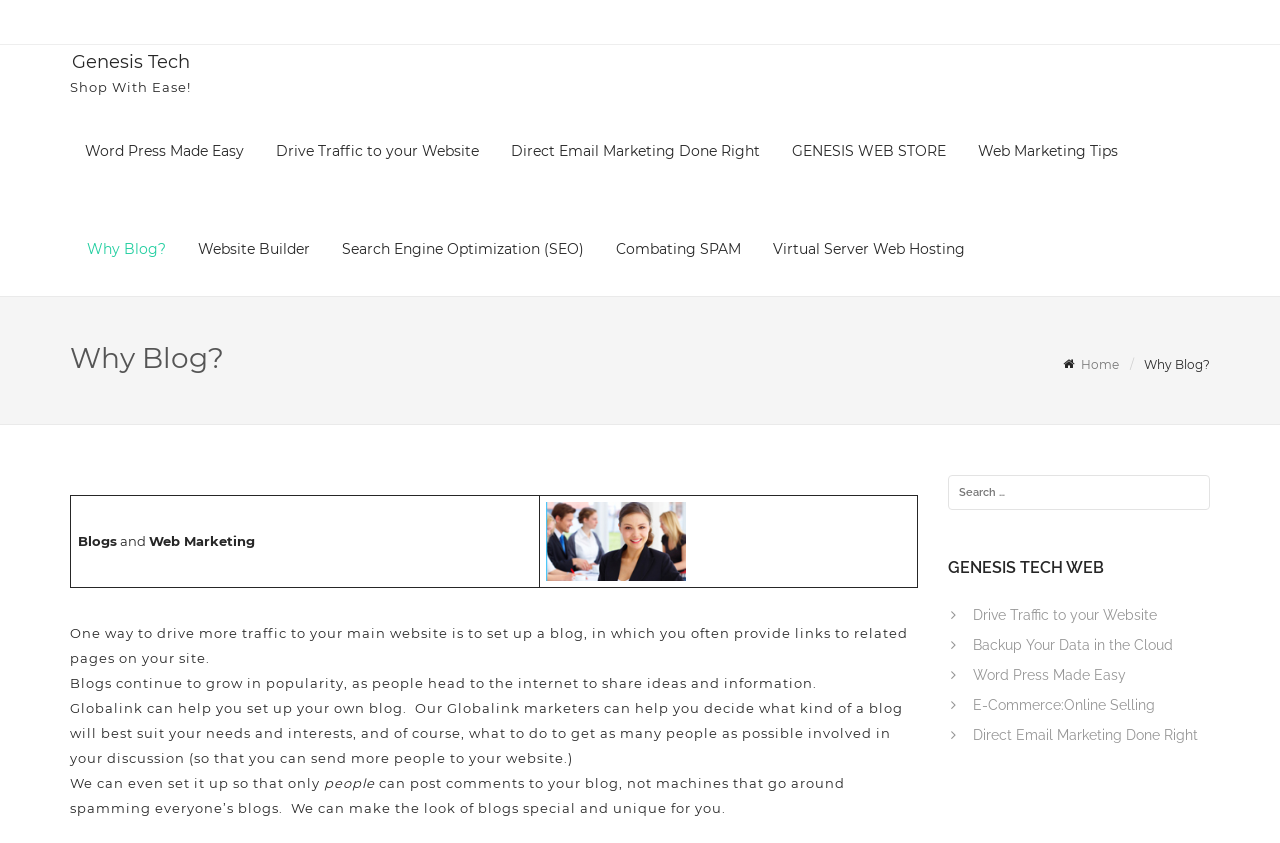Can you show the bounding box coordinates of the region to click on to complete the task described in the instruction: "Read 'Blogs and Web Marketing' article"?

[0.055, 0.587, 0.421, 0.697]